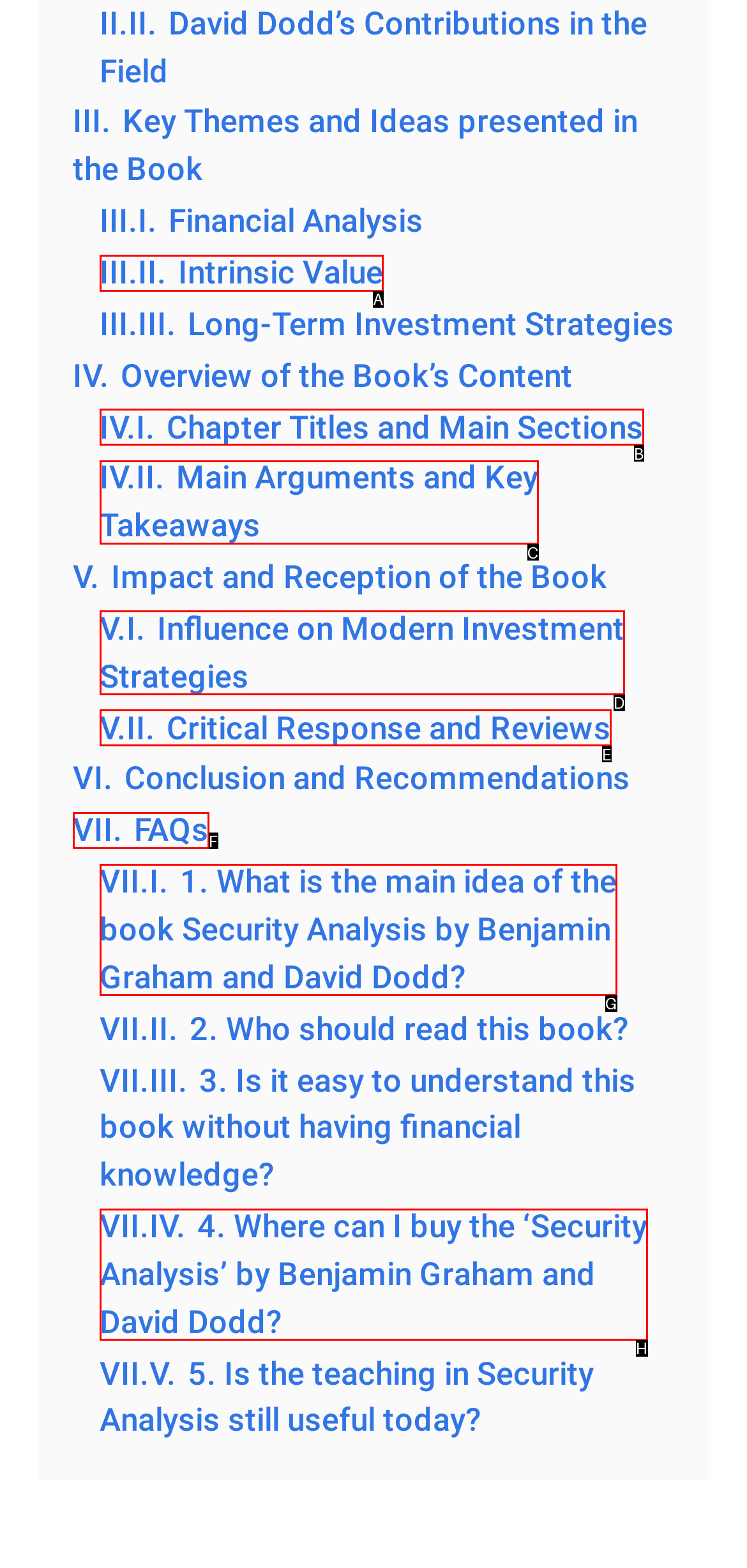From the provided options, which letter corresponds to the element described as: VII. FAQs
Answer with the letter only.

F